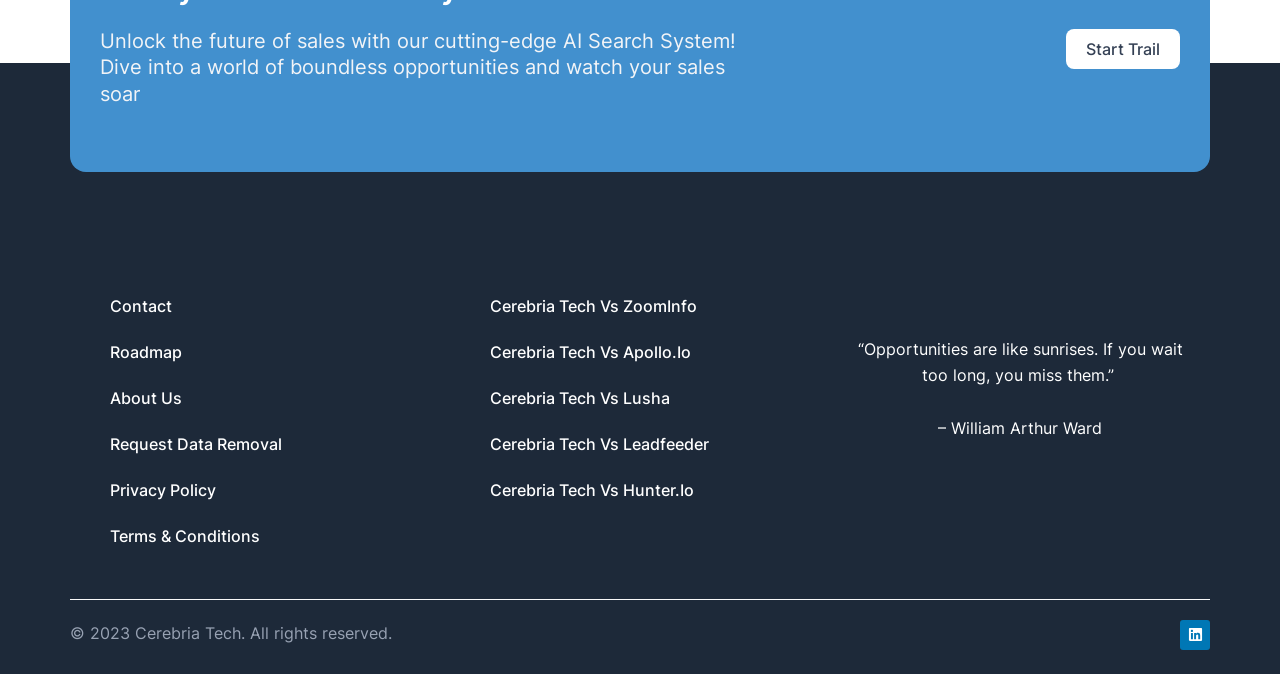What is the copyright year?
Using the image as a reference, give a one-word or short phrase answer.

2023